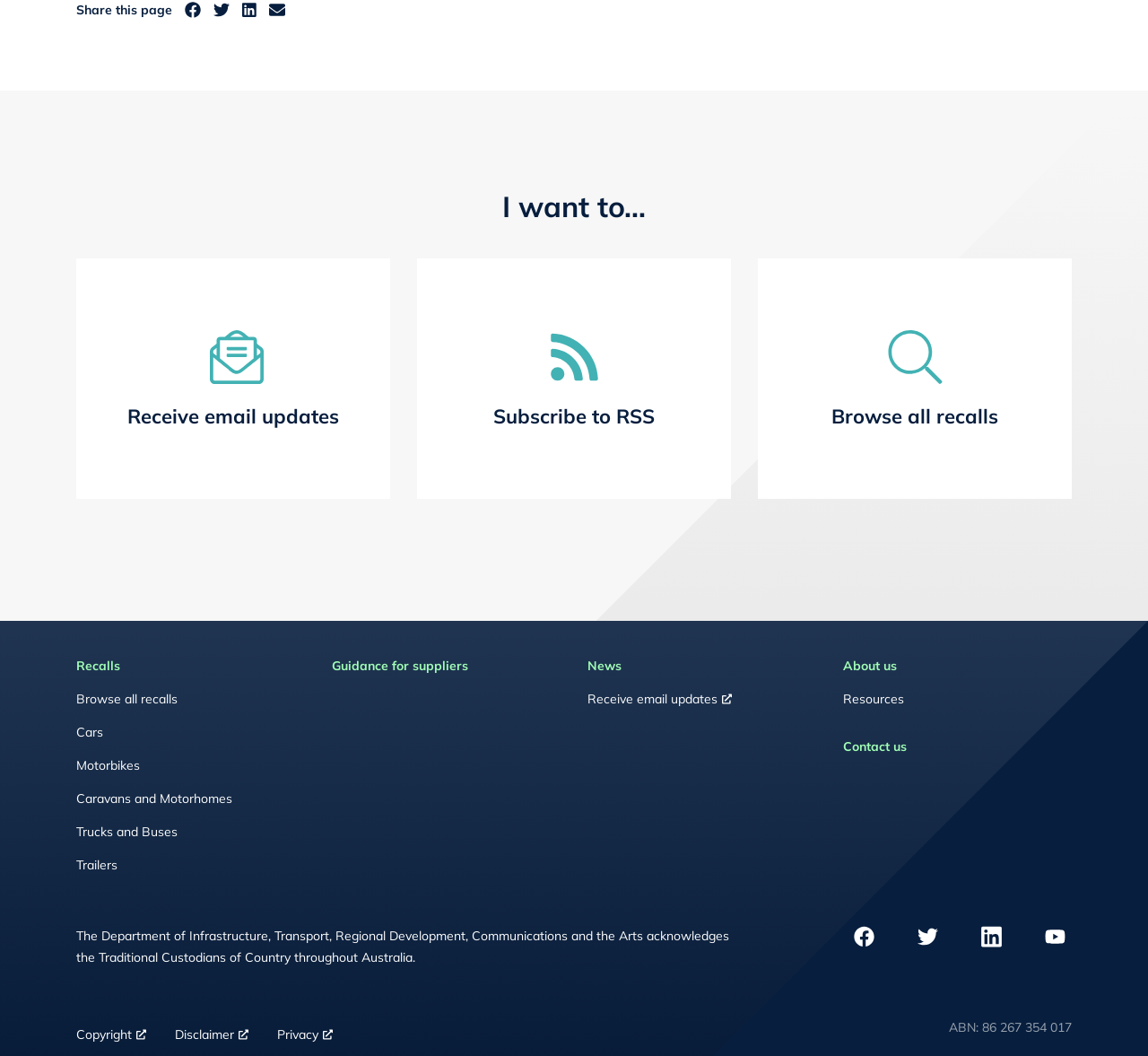Determine the bounding box coordinates for the area you should click to complete the following instruction: "Contact us".

[0.734, 0.692, 0.934, 0.723]